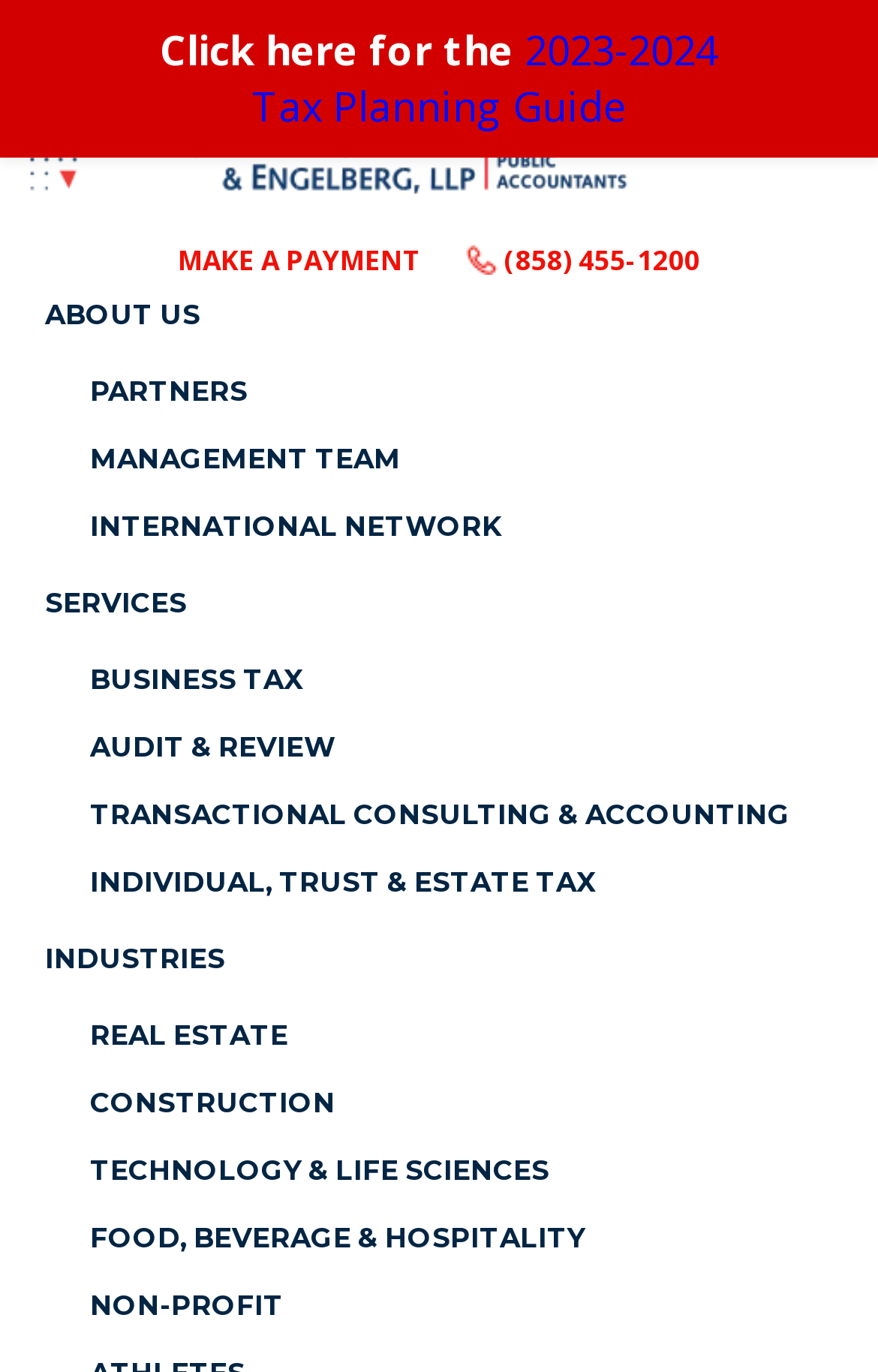Please identify the bounding box coordinates of the region to click in order to complete the given instruction: "Make a payment". The coordinates should be four float numbers between 0 and 1, i.e., [left, top, right, bottom].

[0.203, 0.175, 0.479, 0.203]